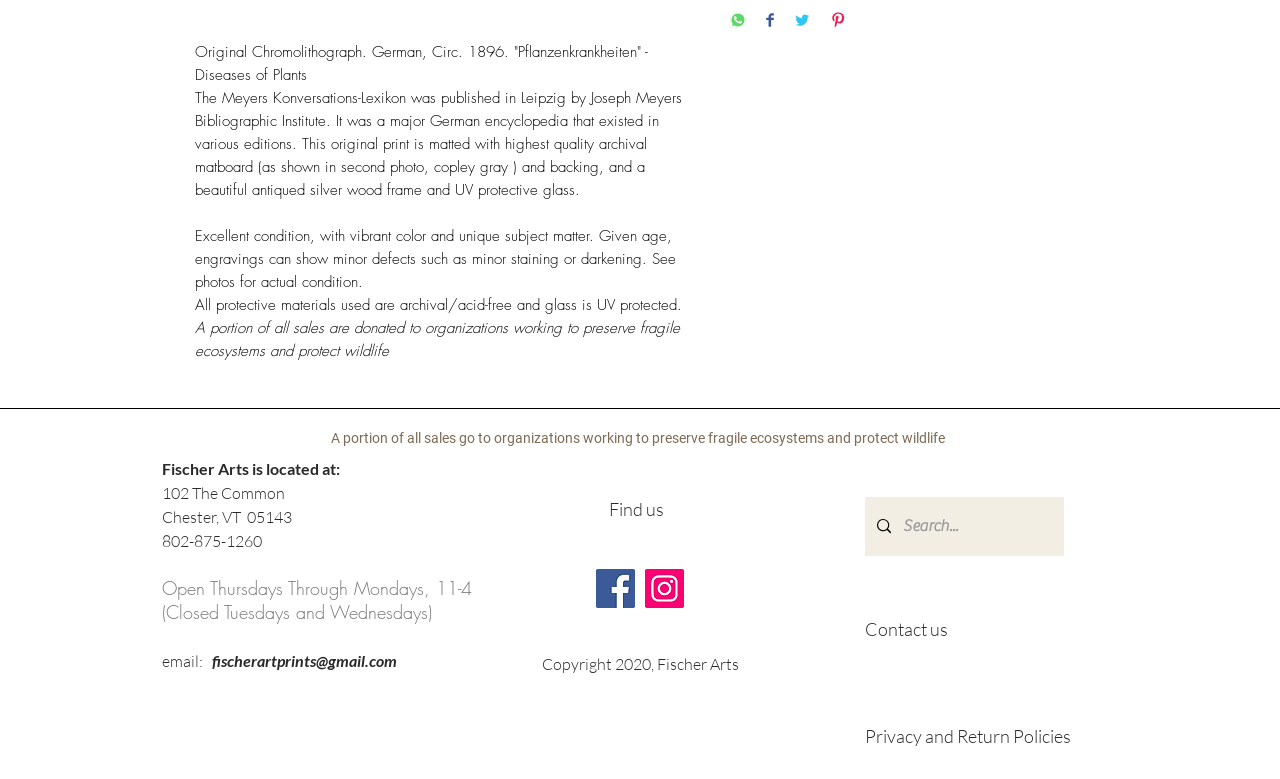Bounding box coordinates should be in the format (top-left x, top-left y, bottom-right x, bottom-right y) and all values should be floating point numbers between 0 and 1. Determine the bounding box coordinate for the UI element described as: Privacy and Return Policies

[0.676, 0.929, 0.837, 0.96]